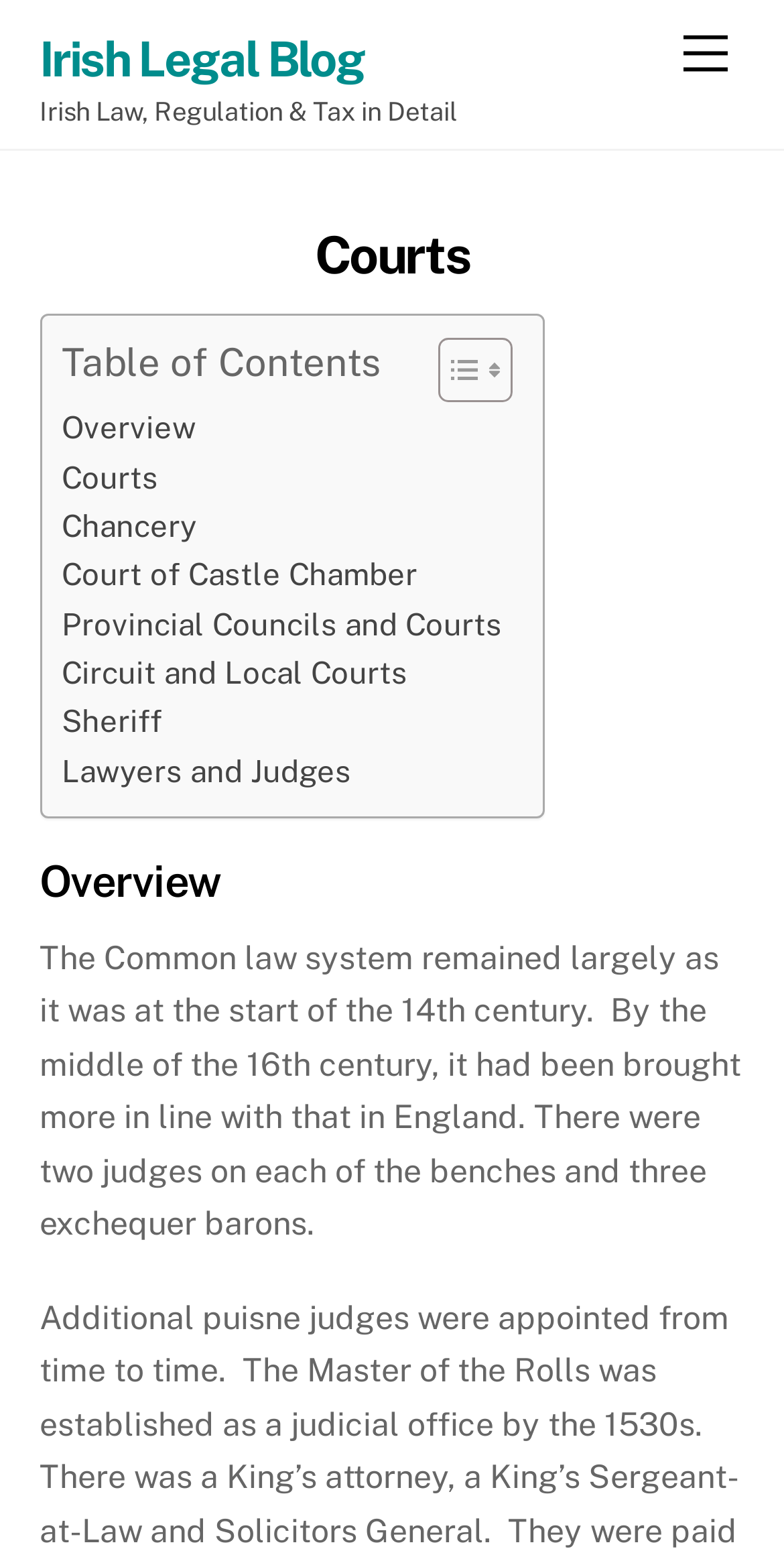Please find the bounding box coordinates of the element that must be clicked to perform the given instruction: "Read about 'Chancery'". The coordinates should be four float numbers from 0 to 1, i.e., [left, top, right, bottom].

[0.078, 0.323, 0.25, 0.354]